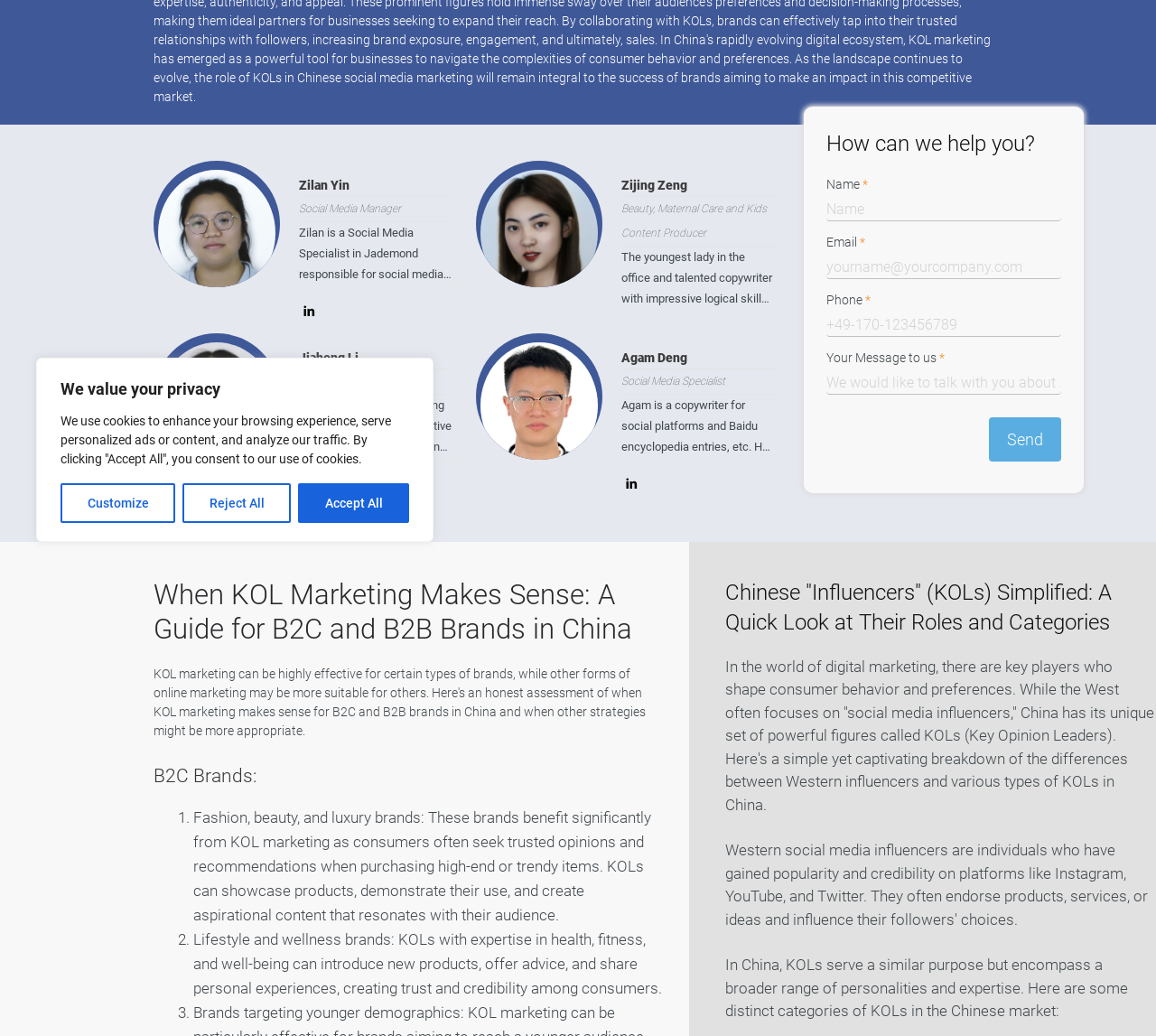Predict the bounding box coordinates of the UI element that matches this description: "alt="Jiaheng Li" title="Jiaheng Li"". The coordinates should be in the format [left, top, right, bottom] with each value between 0 and 1.

[0.137, 0.33, 0.238, 0.452]